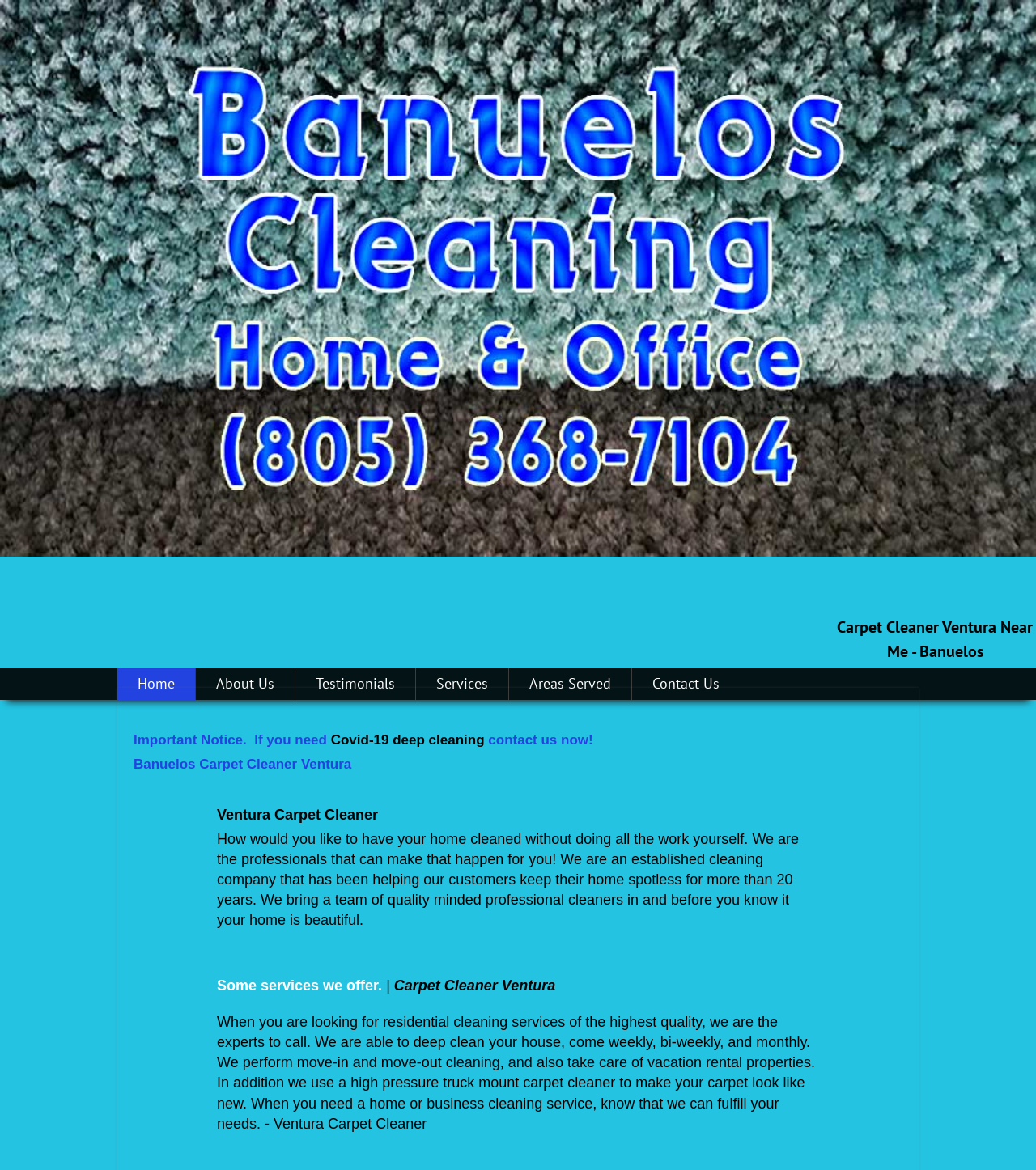Please determine the headline of the webpage and provide its content.


Important Notice.  If you need Covid-19 deep cleaning contact us now! 
Banuelos Carpet Cleaner Ventura